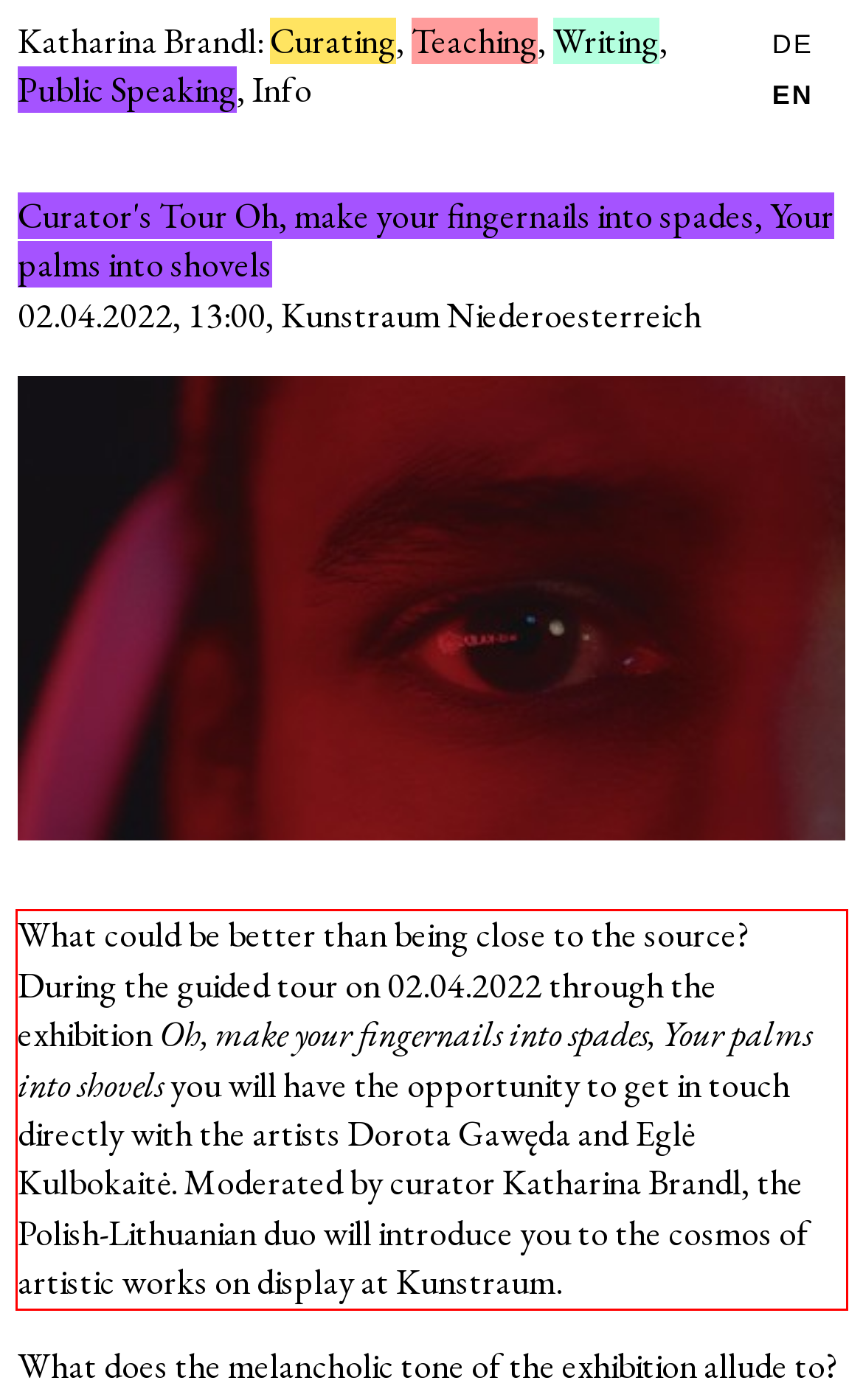Please identify and extract the text from the UI element that is surrounded by a red bounding box in the provided webpage screenshot.

What could be better than being close to the source? During the guided tour on 02.04.2022 through the exhibition Oh, make your fingernails into spades, Your palms into shovels you will have the opportunity to get in touch directly with the artists Dorota Gawęda and Eglė Kulbokaitė. Moderated by curator Katharina Brandl, the Polish-Lithuanian duo will introduce you to the cosmos of artistic works on display at Kunstraum.